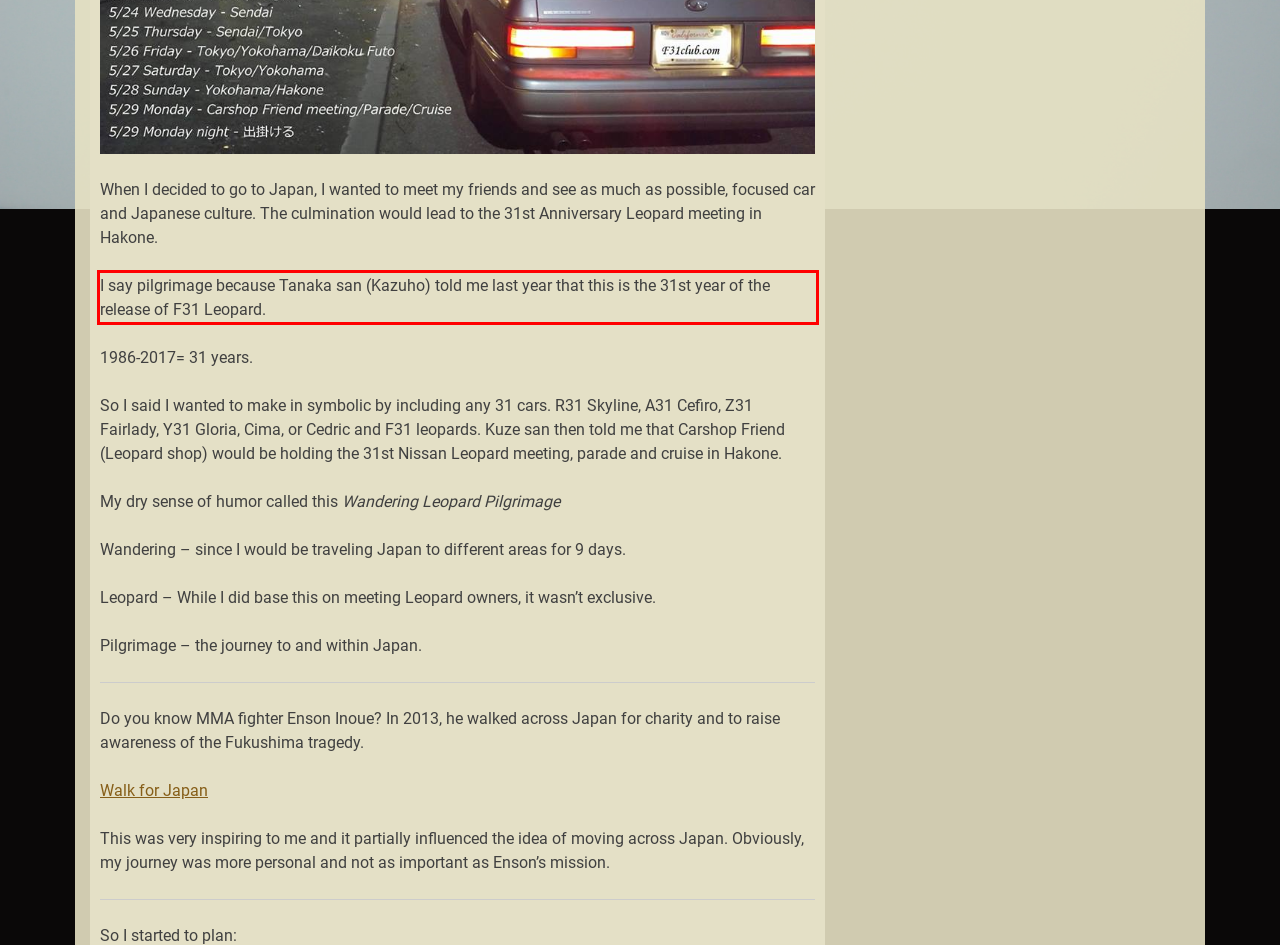You have a screenshot of a webpage with a UI element highlighted by a red bounding box. Use OCR to obtain the text within this highlighted area.

I say pilgrimage because Tanaka san (Kazuho) told me last year that this is the 31st year of the release of F31 Leopard.